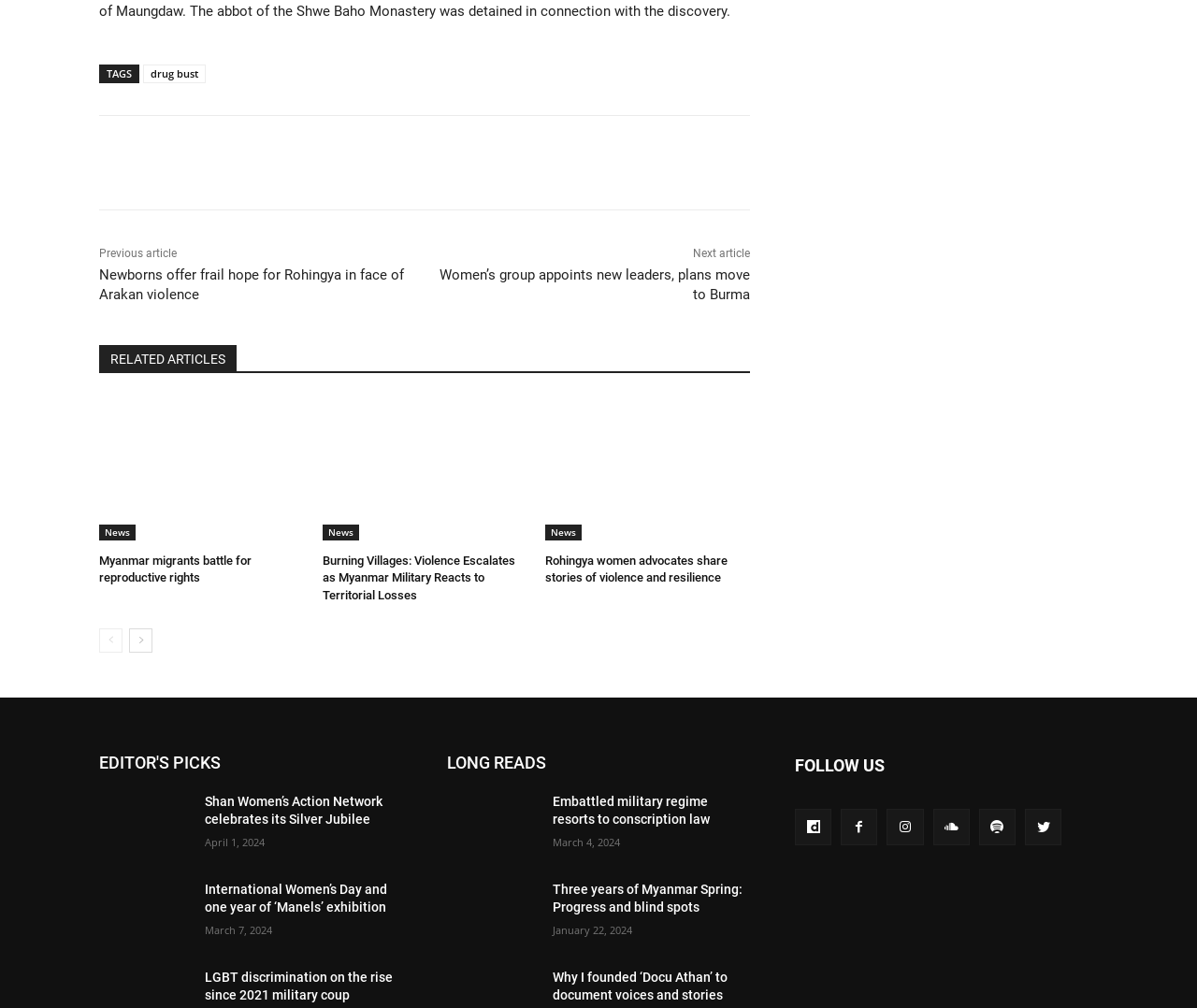What is the date of the article 'International Women’s Day and one year of ‘Manels’ exhibition'?
Examine the webpage screenshot and provide an in-depth answer to the question.

I found the article 'International Women’s Day and one year of ‘Manels’ exhibition' in the webpage, and its date is March 7, 2024.